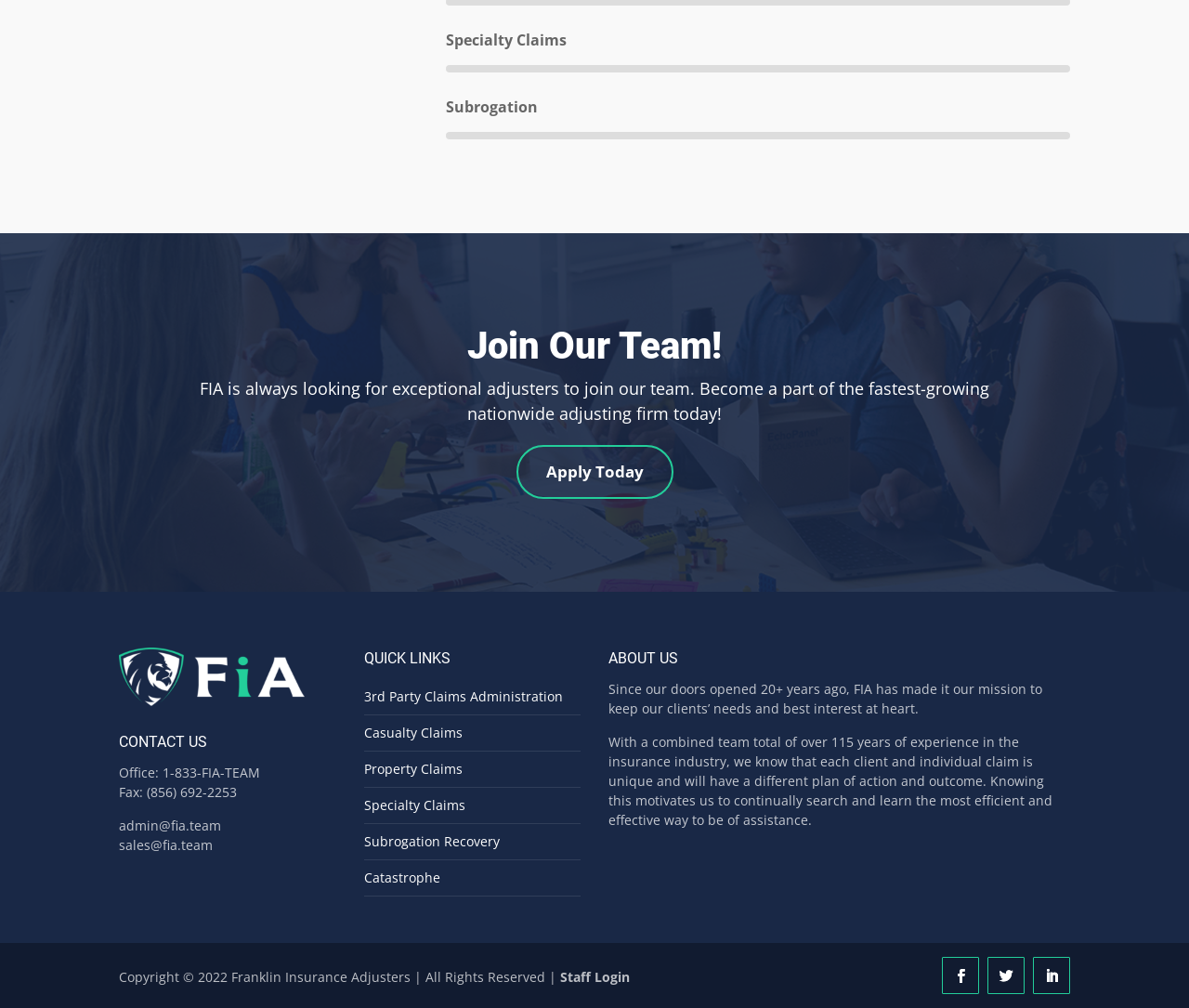What is the name of the company?
Using the image as a reference, deliver a detailed and thorough answer to the question.

I found the company name 'Franklin Insurance Adjusters' in the copyright section at the bottom of the webpage, which states 'Copyright © 2022 Franklin Insurance Adjusters | All Rights Reserved |'.